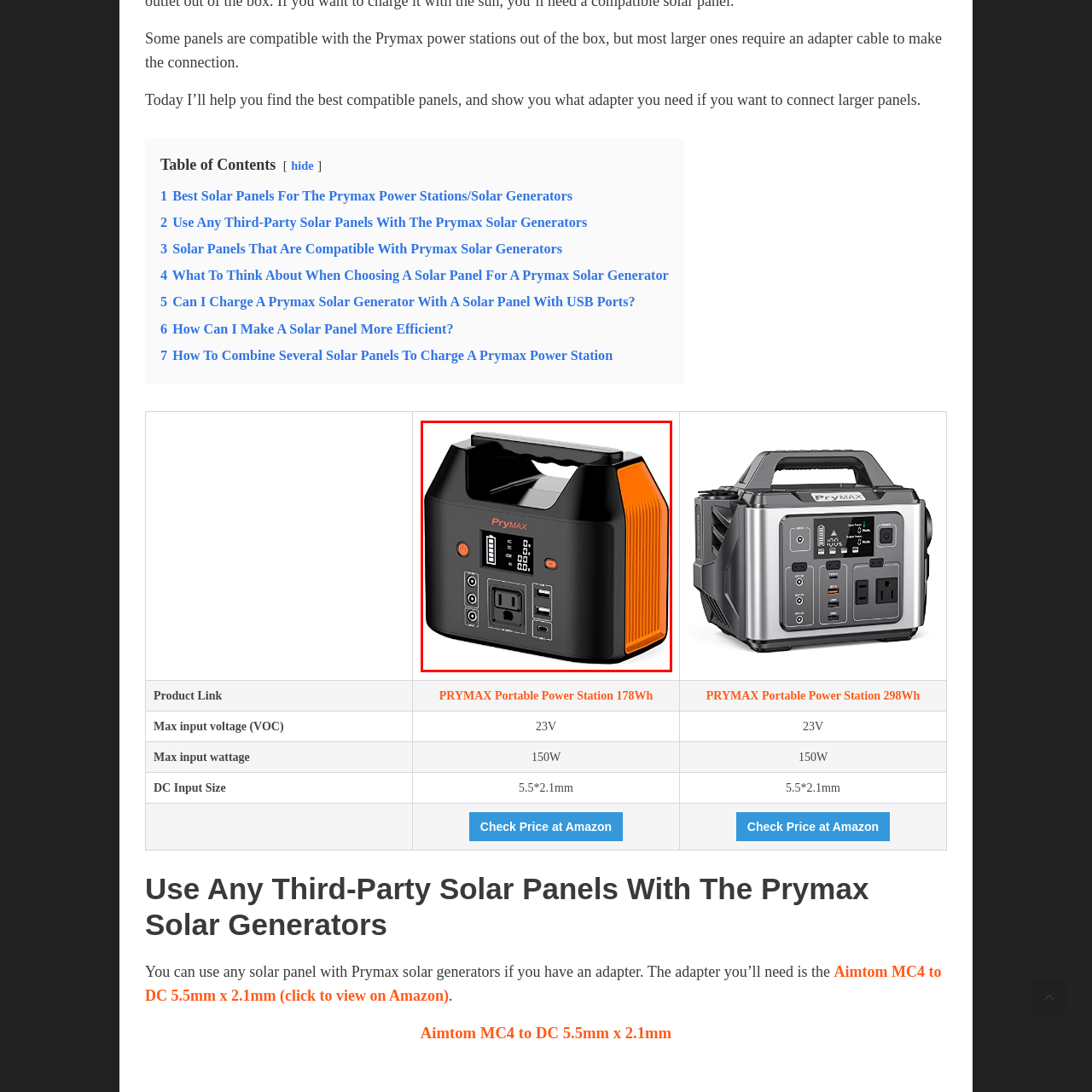Check the picture within the red bounding box and provide a brief answer using one word or phrase: What is the peak output of the PRYMAX Portable Power Station?

200W